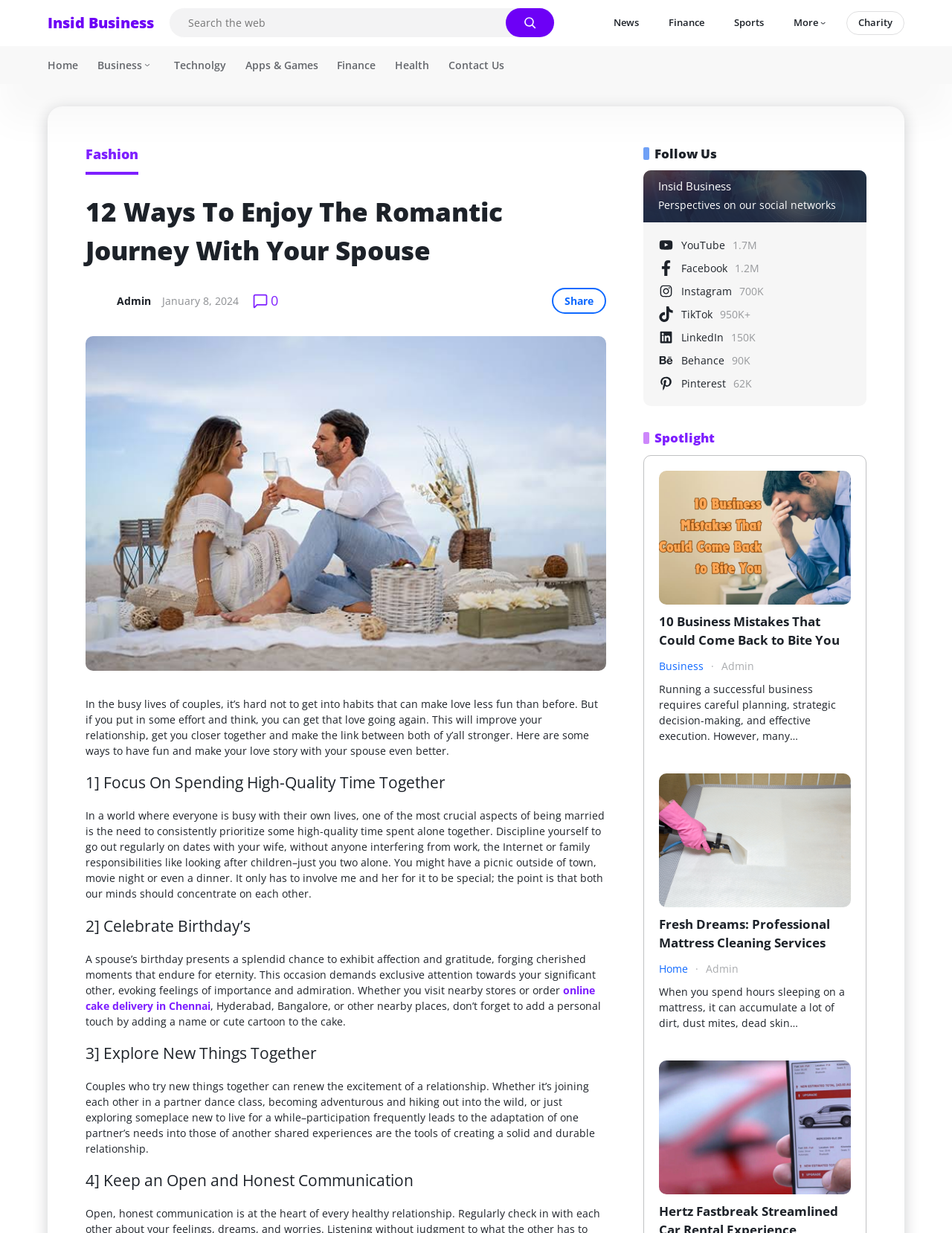Could you specify the bounding box coordinates for the clickable section to complete the following instruction: "Search the web"?

[0.178, 0.007, 0.531, 0.03]